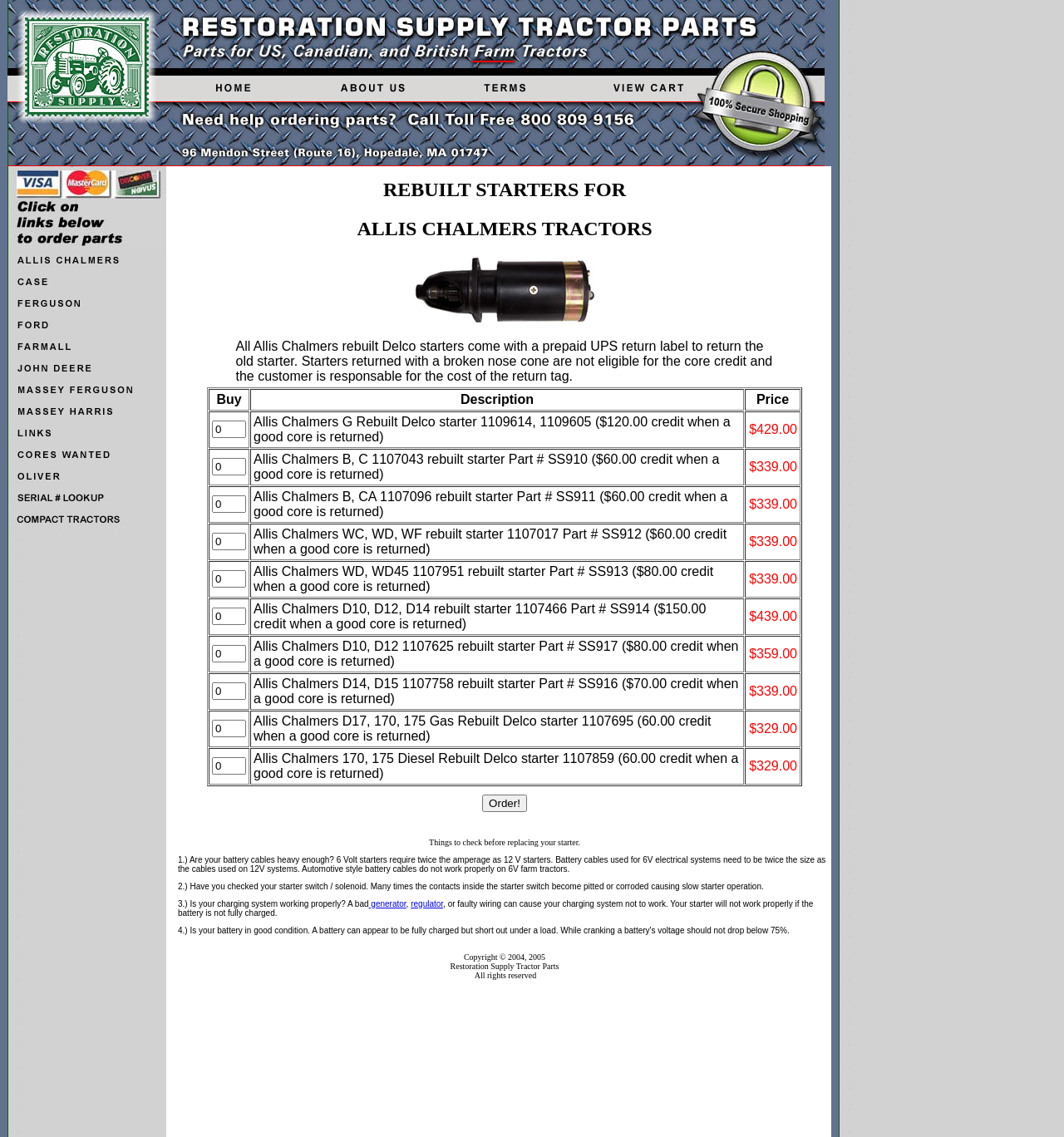Find the UI element described as: "alt="Farmall Antique Tractor Parts"" and predict its bounding box coordinates. Ensure the coordinates are four float numbers between 0 and 1, [left, top, right, bottom].

[0.0, 0.304, 0.156, 0.317]